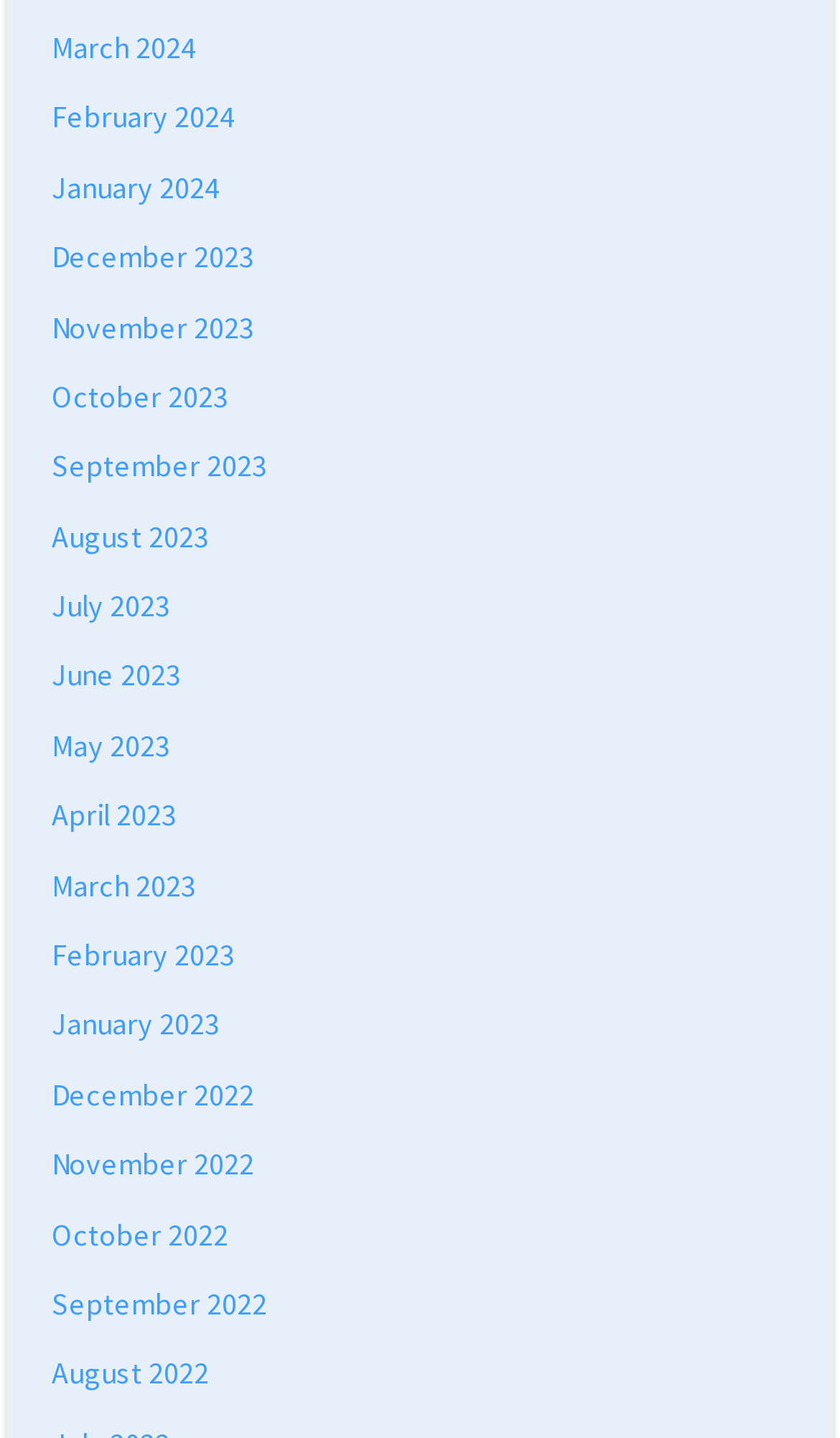What is the earliest month listed? Please answer the question using a single word or phrase based on the image.

December 2022